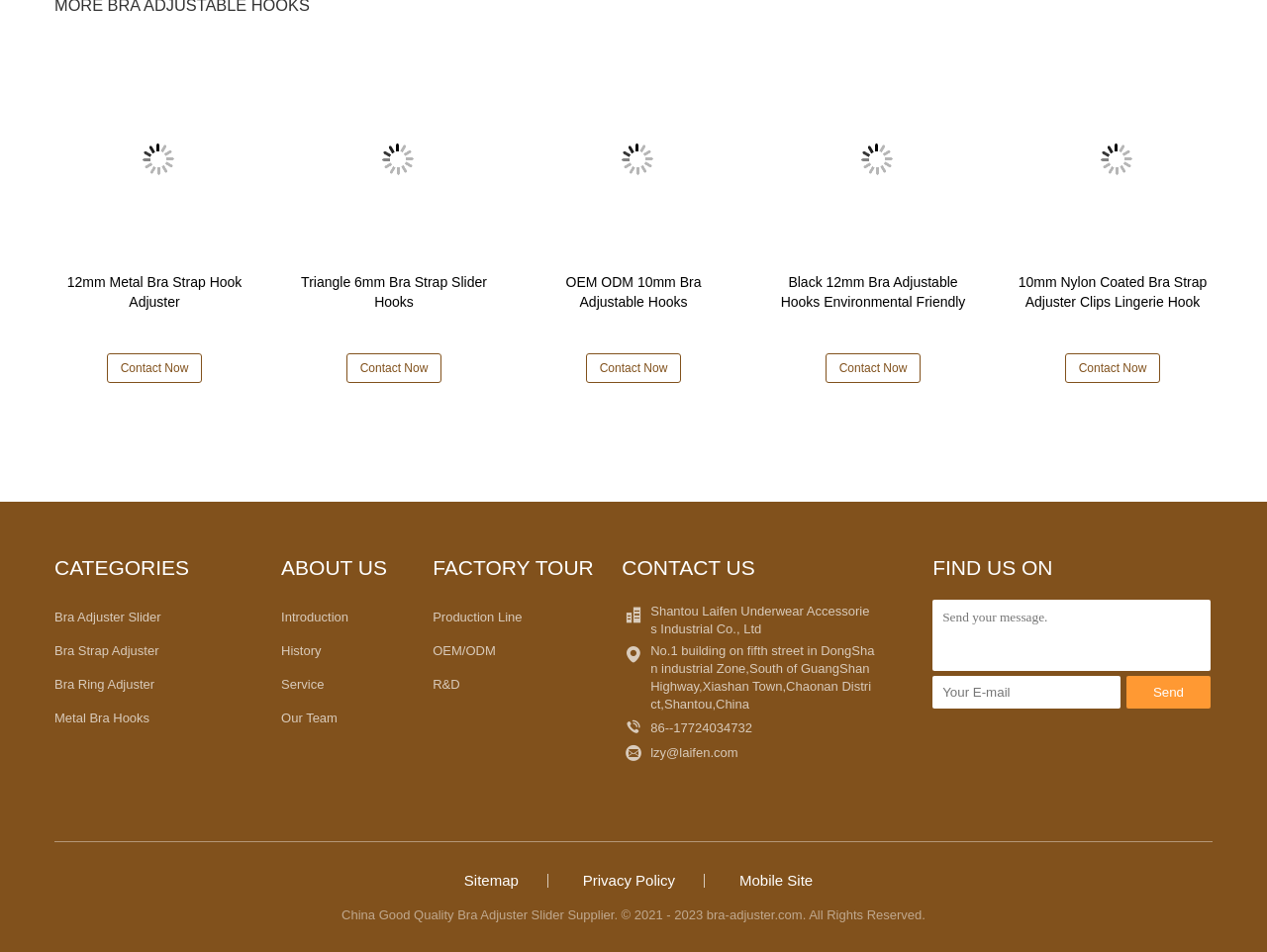Observe the image and answer the following question in detail: What is the category of products shown on the webpage?

I observed that the webpage displays various products, including bra strap hooks, sliders, and adjusters. Based on this, I conclude that the category of products shown on the webpage is bra accessories.